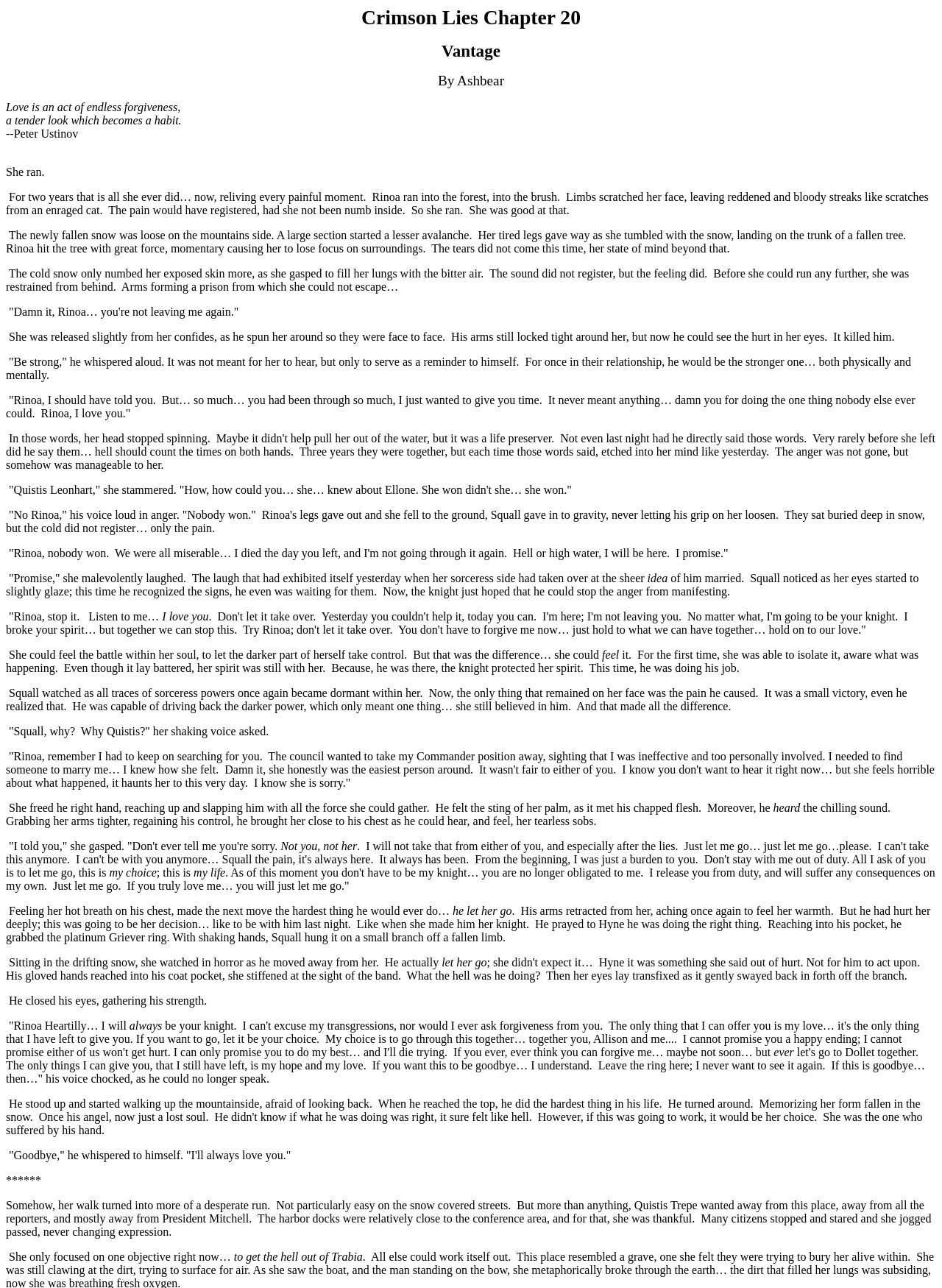What is the setting of the story?
Based on the image, answer the question with a single word or brief phrase.

Winter